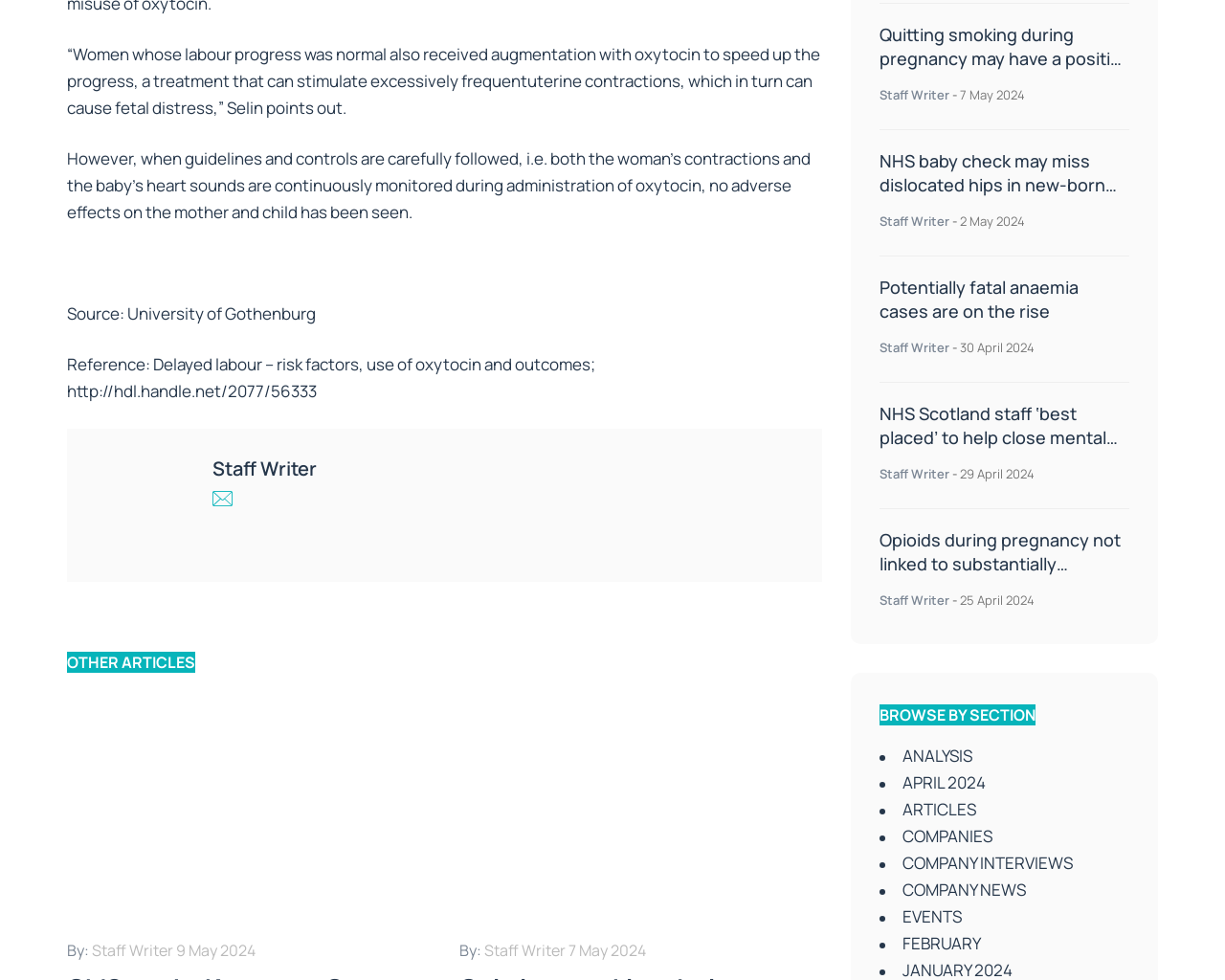Determine the bounding box coordinates for the clickable element required to fulfill the instruction: "Browse articles by section". Provide the coordinates as four float numbers between 0 and 1, i.e., [left, top, right, bottom].

[0.718, 0.719, 0.845, 0.74]